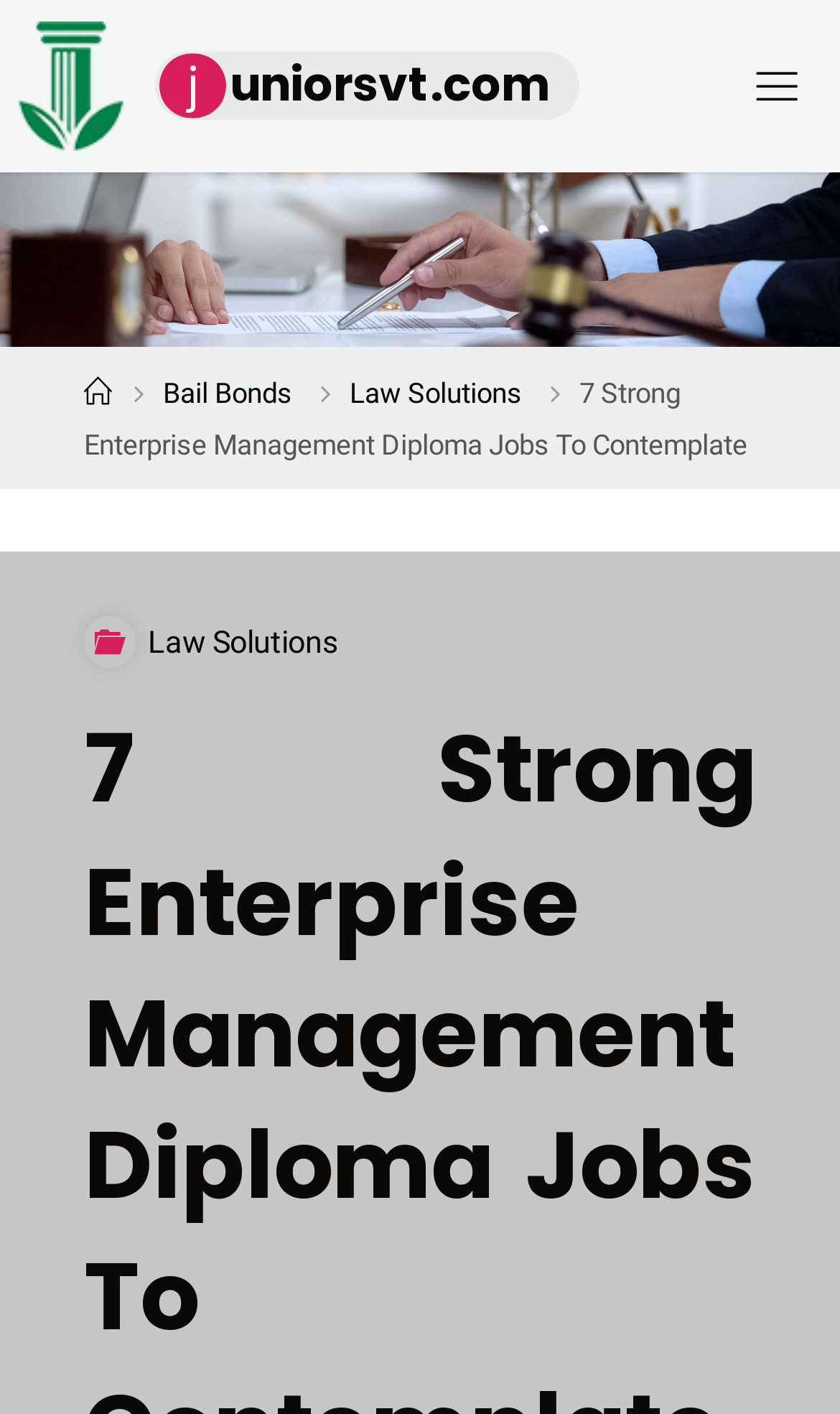What is the website's logo?
Please look at the screenshot and answer in one word or a short phrase.

juniorsvt.com